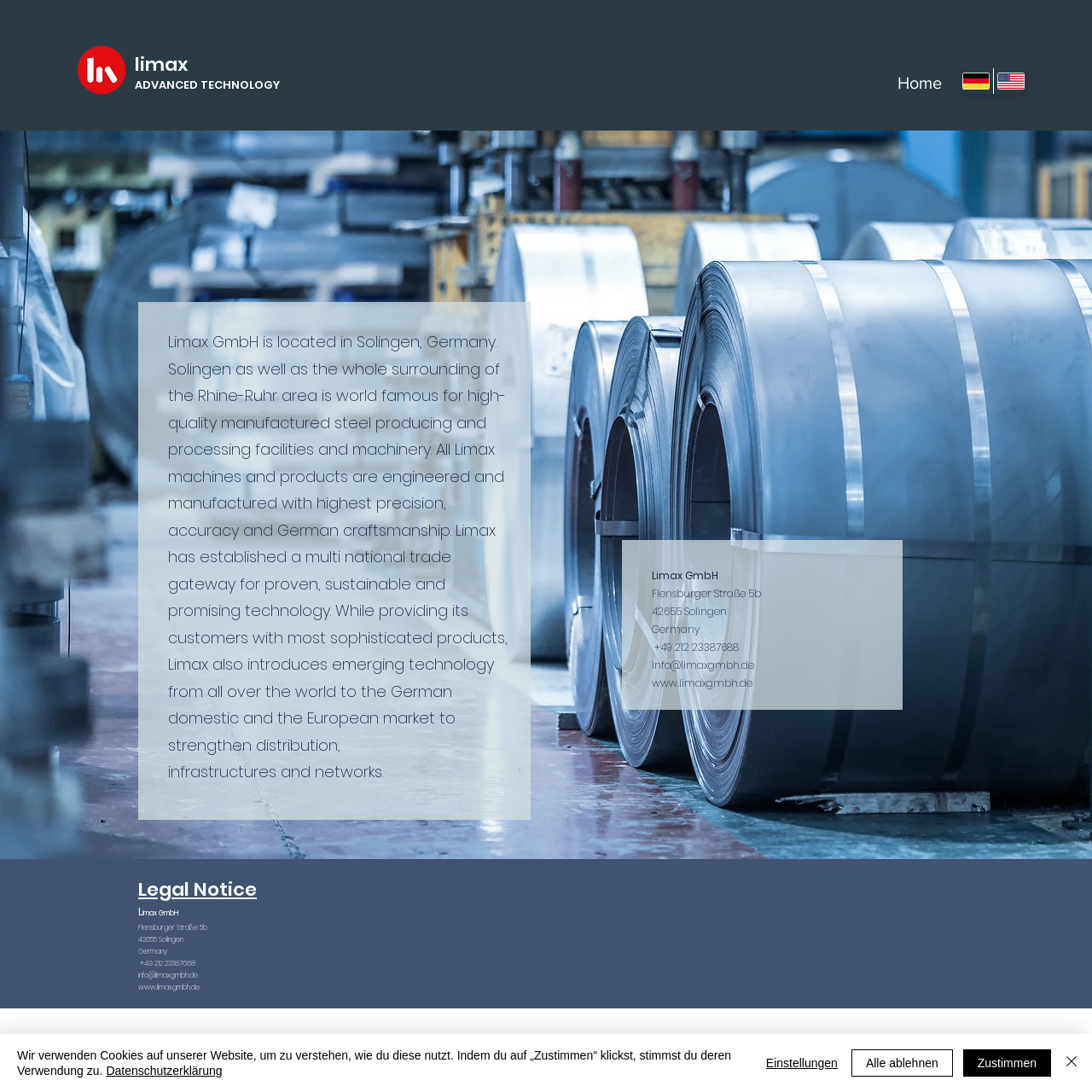Please find the bounding box coordinates of the element's region to be clicked to carry out this instruction: "Click the 'Things You Should Know When Finding Wholesale Clothing Manufacturers in China' link".

None